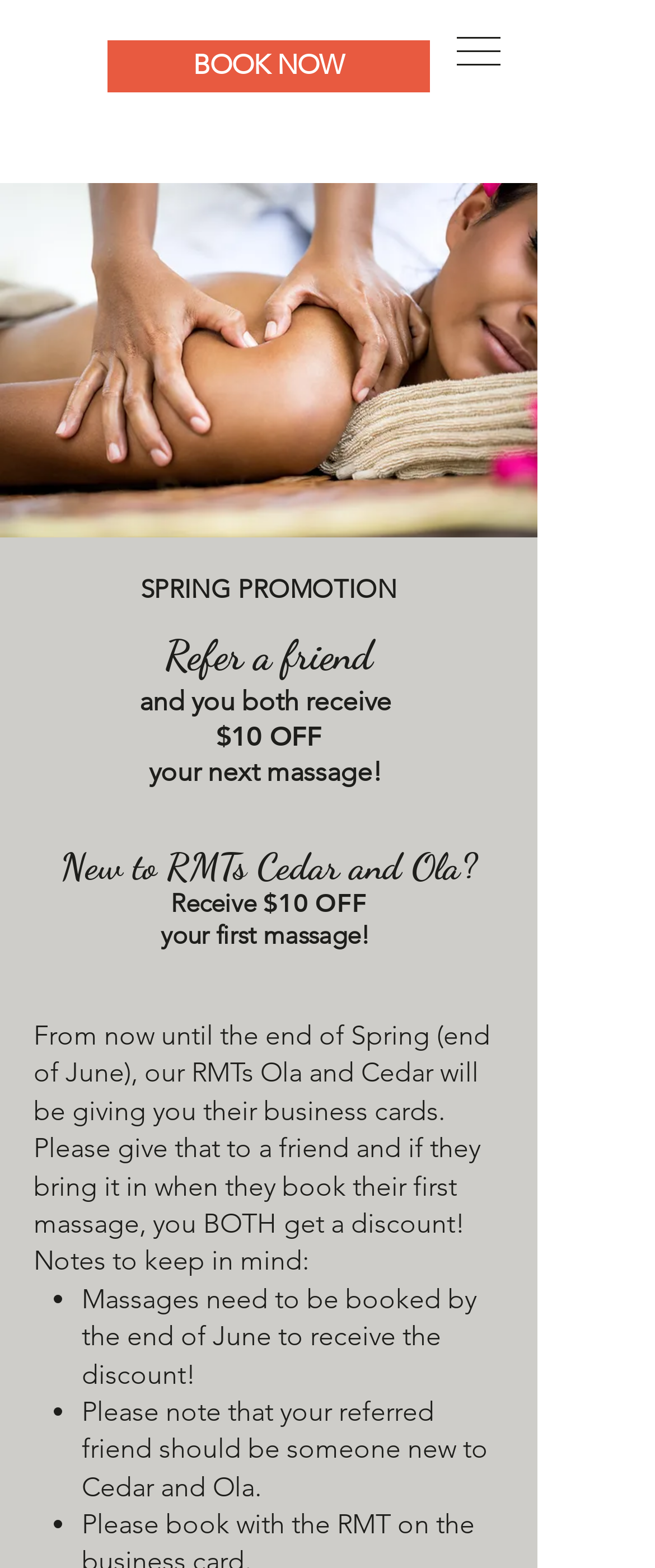Respond with a single word or phrase for the following question: 
What is the promotion for referring a friend?

Discount on massage